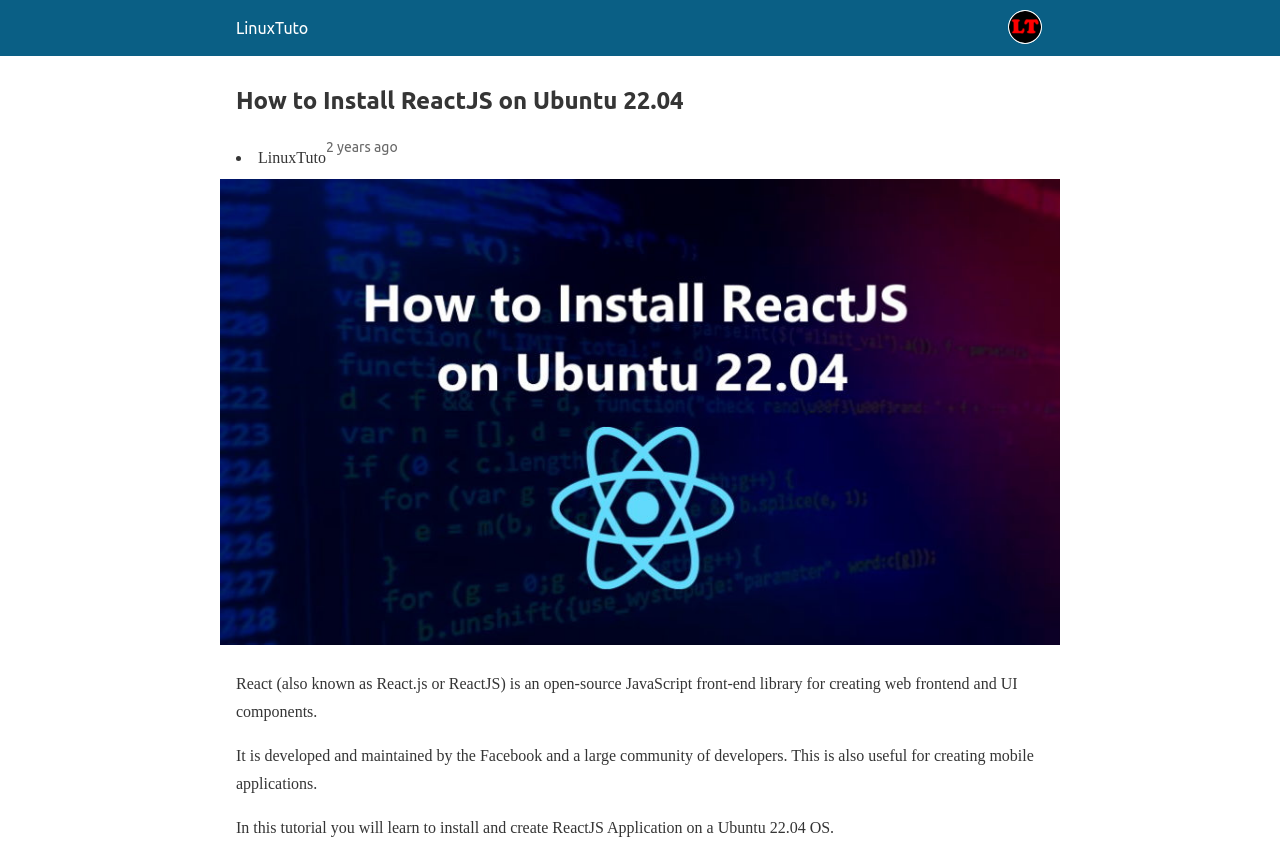What is the purpose of this tutorial?
Offer a detailed and full explanation in response to the question.

The webpage states that in this tutorial, you will learn to install and create ReactJS Application on a Ubuntu 22.04 OS. This information is obtained from the static text element that describes the purpose of the tutorial.